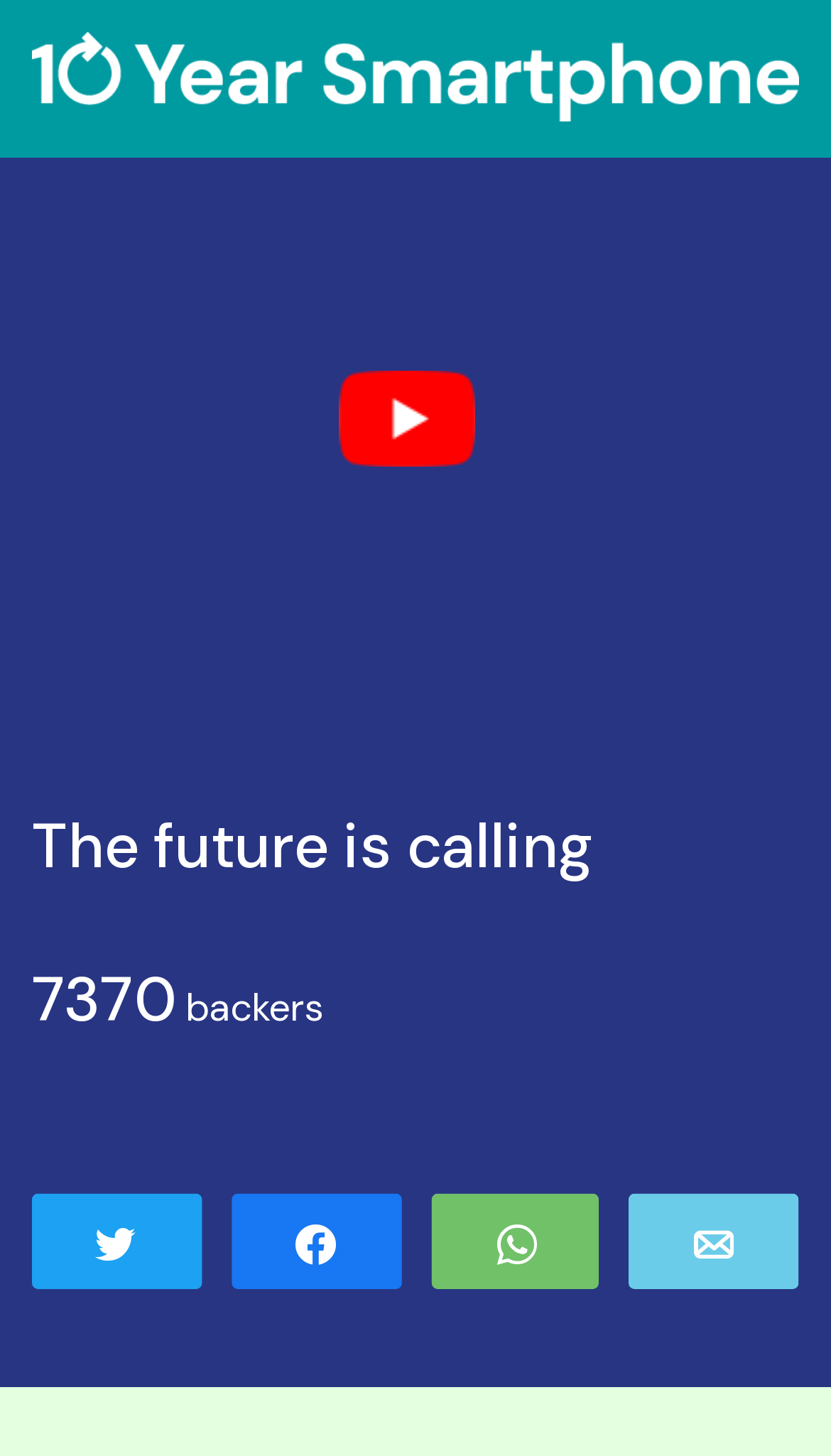From the webpage screenshot, predict the bounding box of the UI element that matches this description: "alt="10 Year Smartphone"".

[0.038, 0.057, 0.962, 0.092]